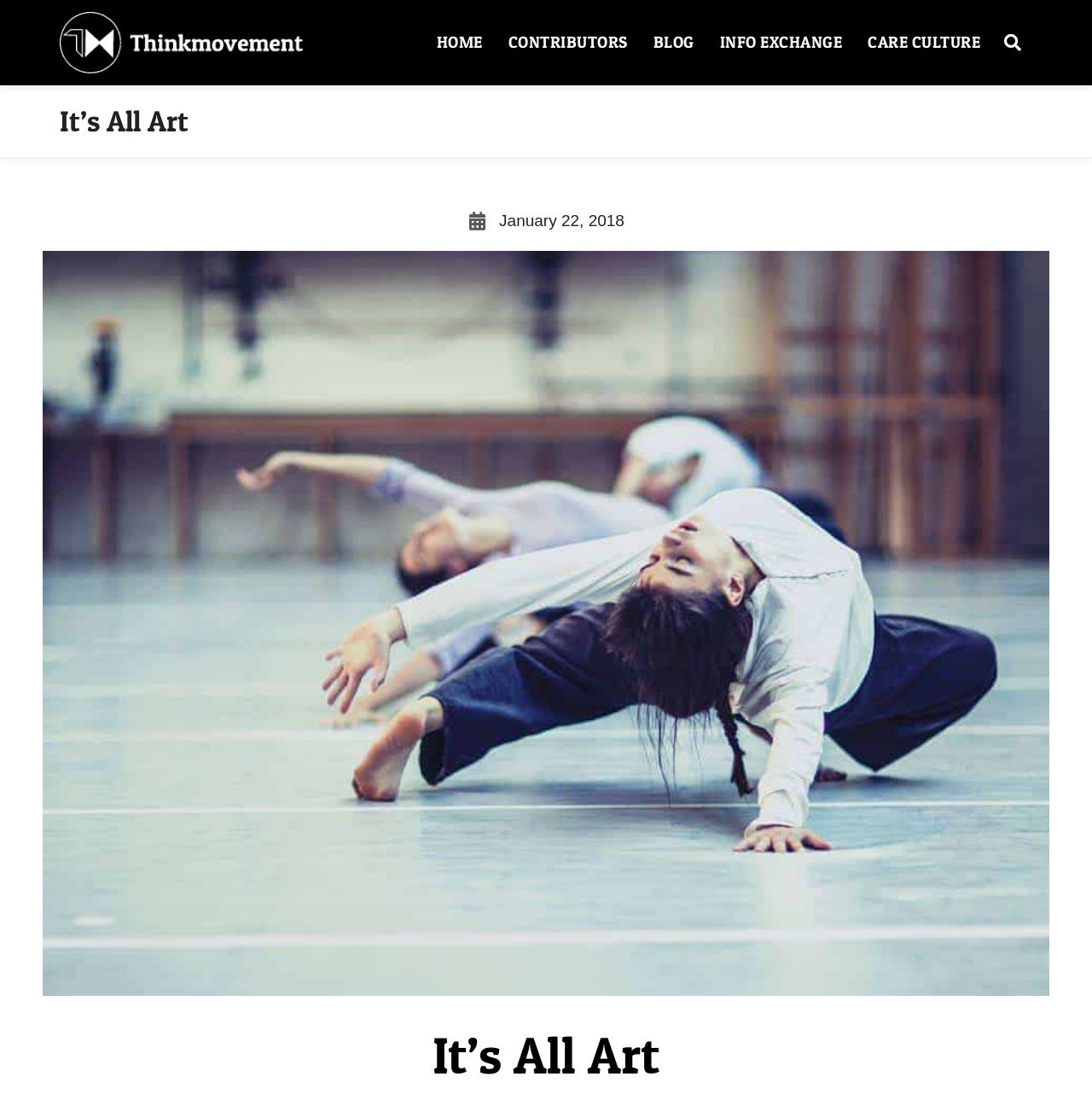Specify the bounding box coordinates (top-left x, top-left y, bottom-right x, bottom-right y) of the UI element in the screenshot that matches this description: Home

[0.388, 0.0, 0.454, 0.078]